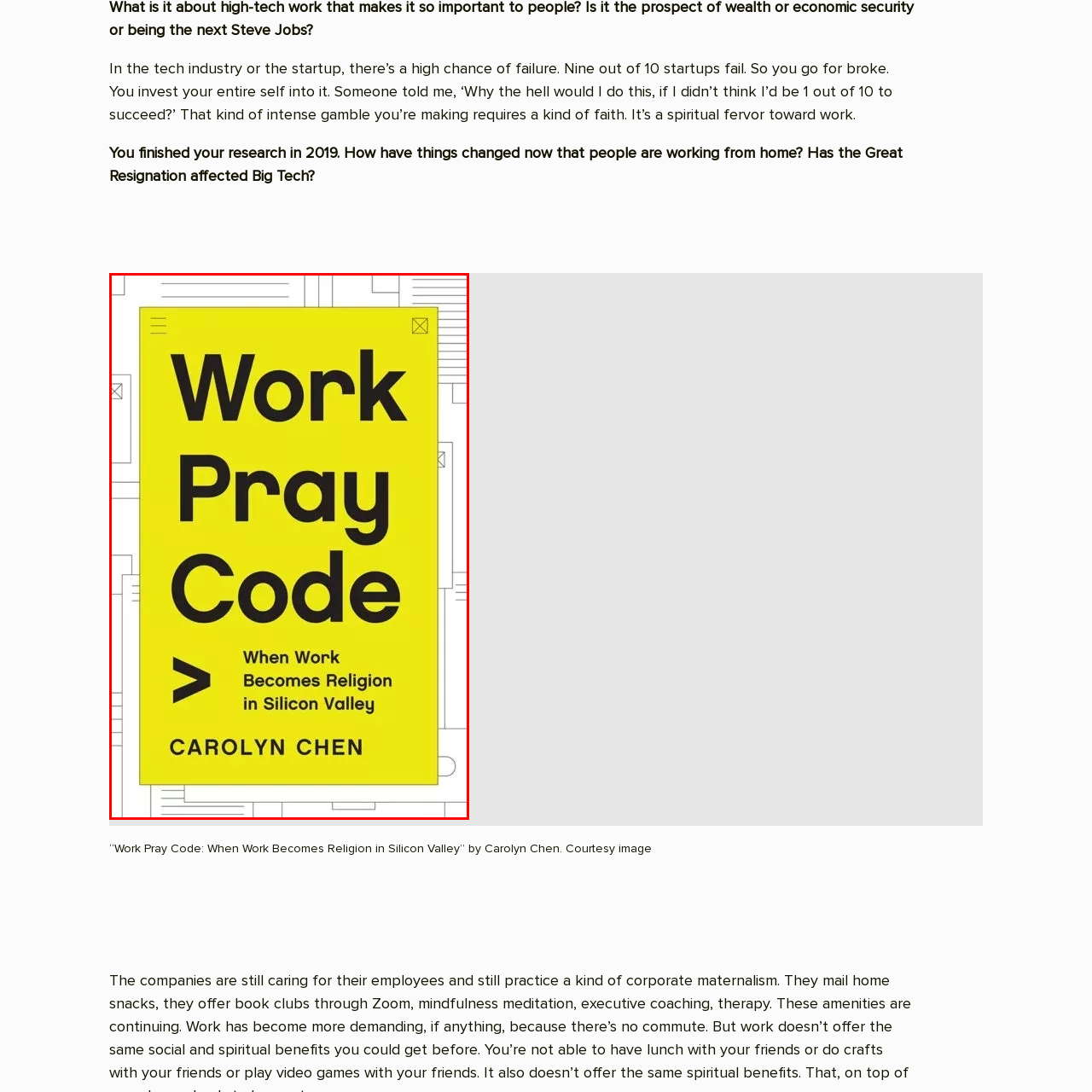What is the font color of the title and subtitle?
Please closely examine the image within the red bounding box and provide a detailed answer based on the visual information.

According to the caption, the title and subtitle are emphasized with 'bold black typography', implying that the font color used for the title and subtitle is black.